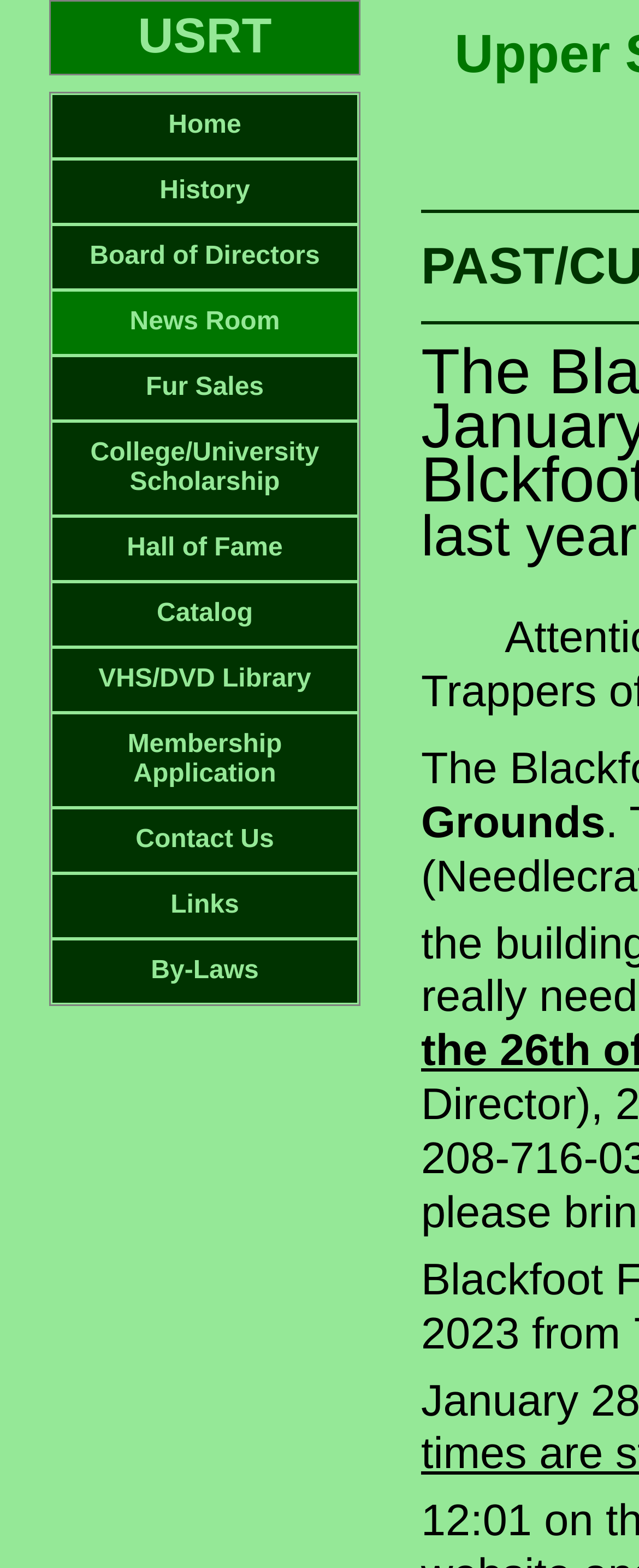Refer to the screenshot and give an in-depth answer to this question: What is the abbreviation of Upper Snake River Trappers of Idaho?

The abbreviation can be found at the top of the webpage, where it says 'USRT' in a static text element.